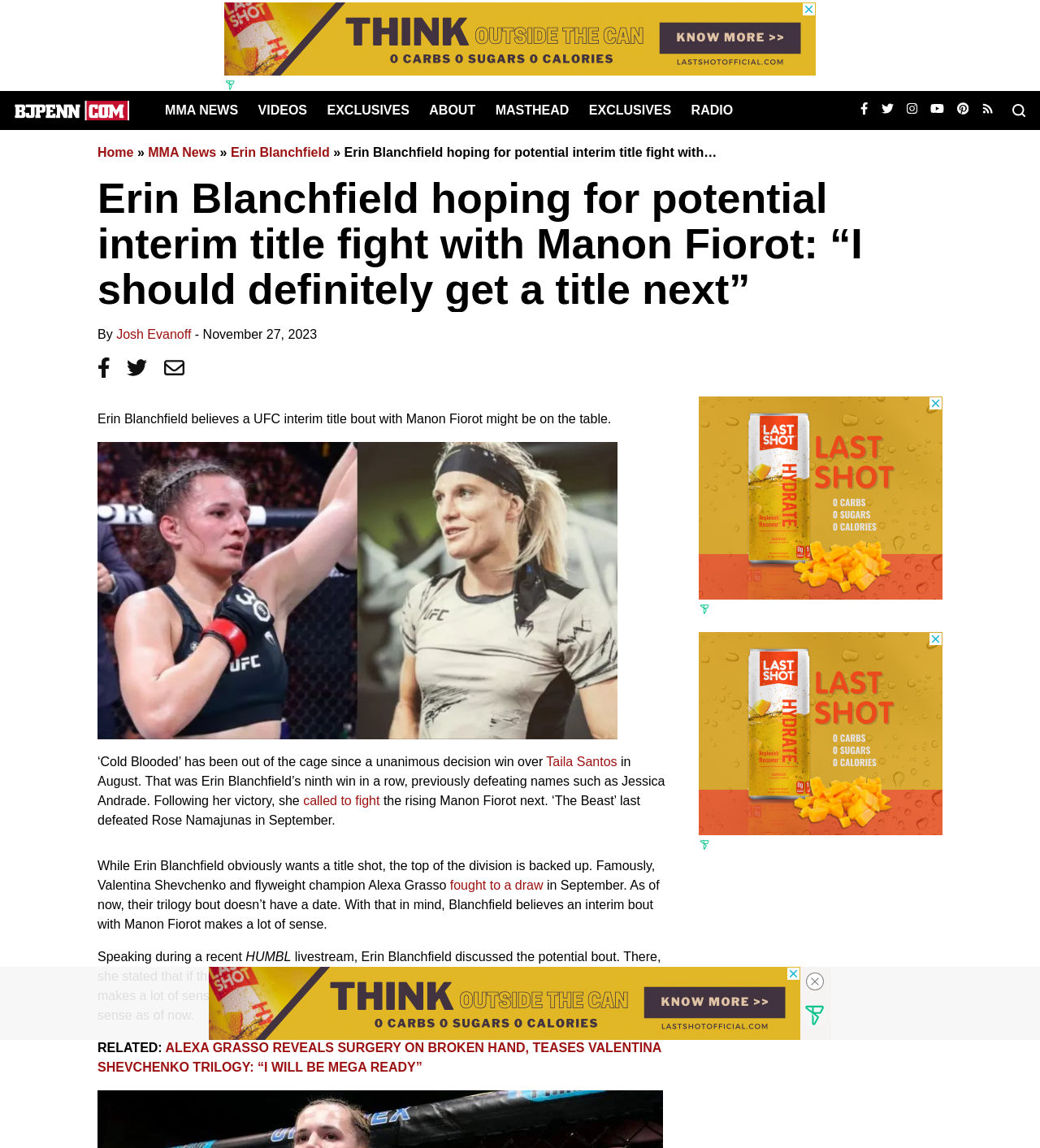Respond with a single word or phrase to the following question:
How many social media links are present in the top header?

5